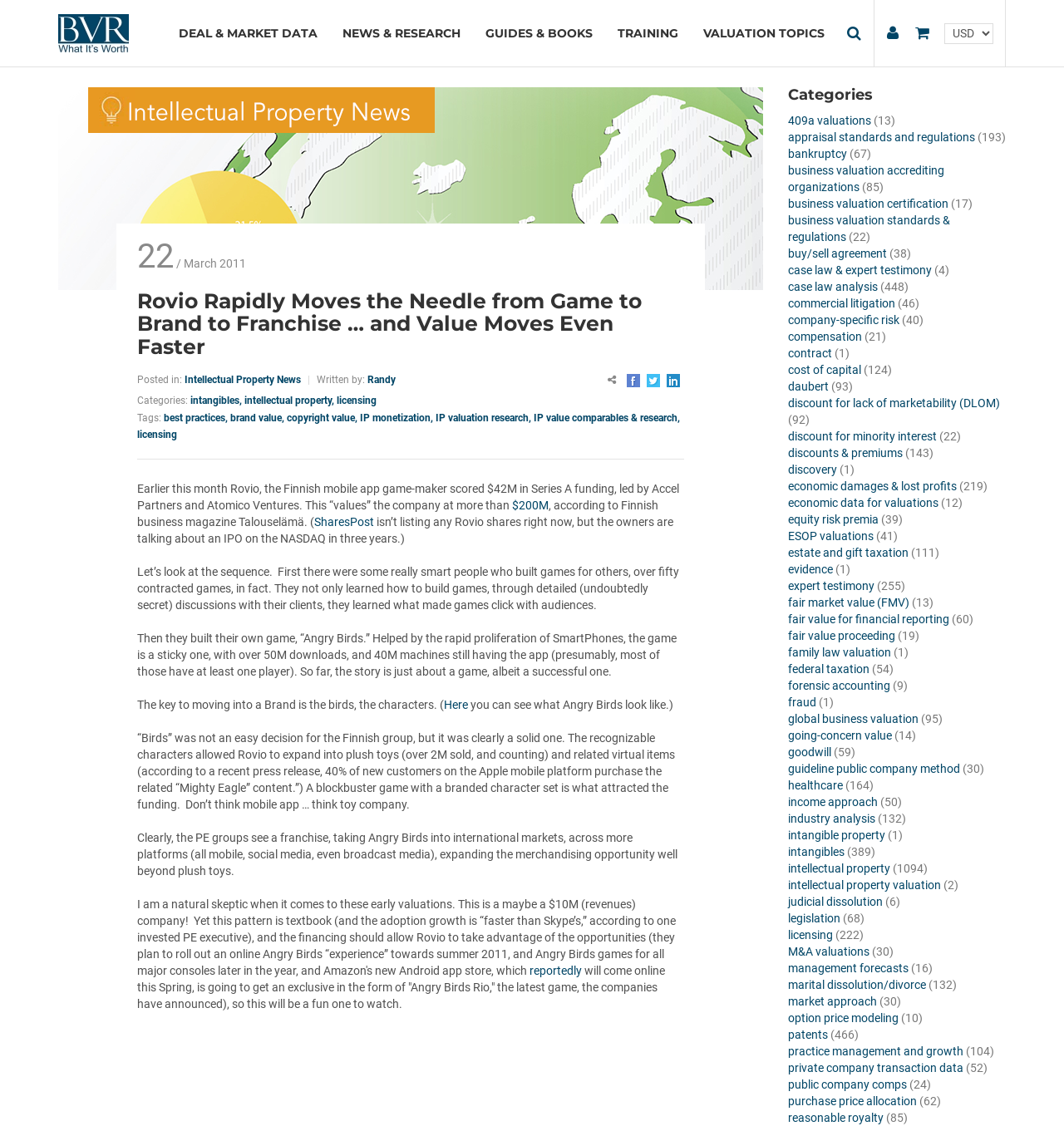Give a detailed account of the webpage's layout and content.

This webpage is about business valuation, specifically discussing Rovio, a Finnish mobile app game-maker, and its rapid growth from a game to a brand to a franchise. The article is dated March 22, 2011.

At the top of the page, there are several links and a combobox for selecting a currency. Below this, there are links to different sections of the website, including "DEAL & MARKET DATA", "NEWS & RESEARCH", "GUIDES & BOOKS", "TRAINING", and "VALUATION TOPICS".

The main article is divided into several sections. The first section discusses Rovio's recent funding and valuation. The second section explains how Rovio moved from being a game-maker to a brand, focusing on its successful game "Angry Birds" and its expansion into plush toys and other merchandise.

The article continues to discuss Rovio's growth, including its plans for an initial public offering (IPO) on the NASDAQ in three years. It also mentions the company's expansion into international markets and its merchandising opportunities.

On the right side of the page, there is a list of categories related to business valuation, including "409a valuations", "appraisal standards and regulations", "bankruptcy", and many others. Each category has a number in parentheses, indicating the number of related articles or resources.

Overall, the webpage provides an in-depth analysis of Rovio's growth and valuation, as well as a wealth of resources and information on business valuation topics.